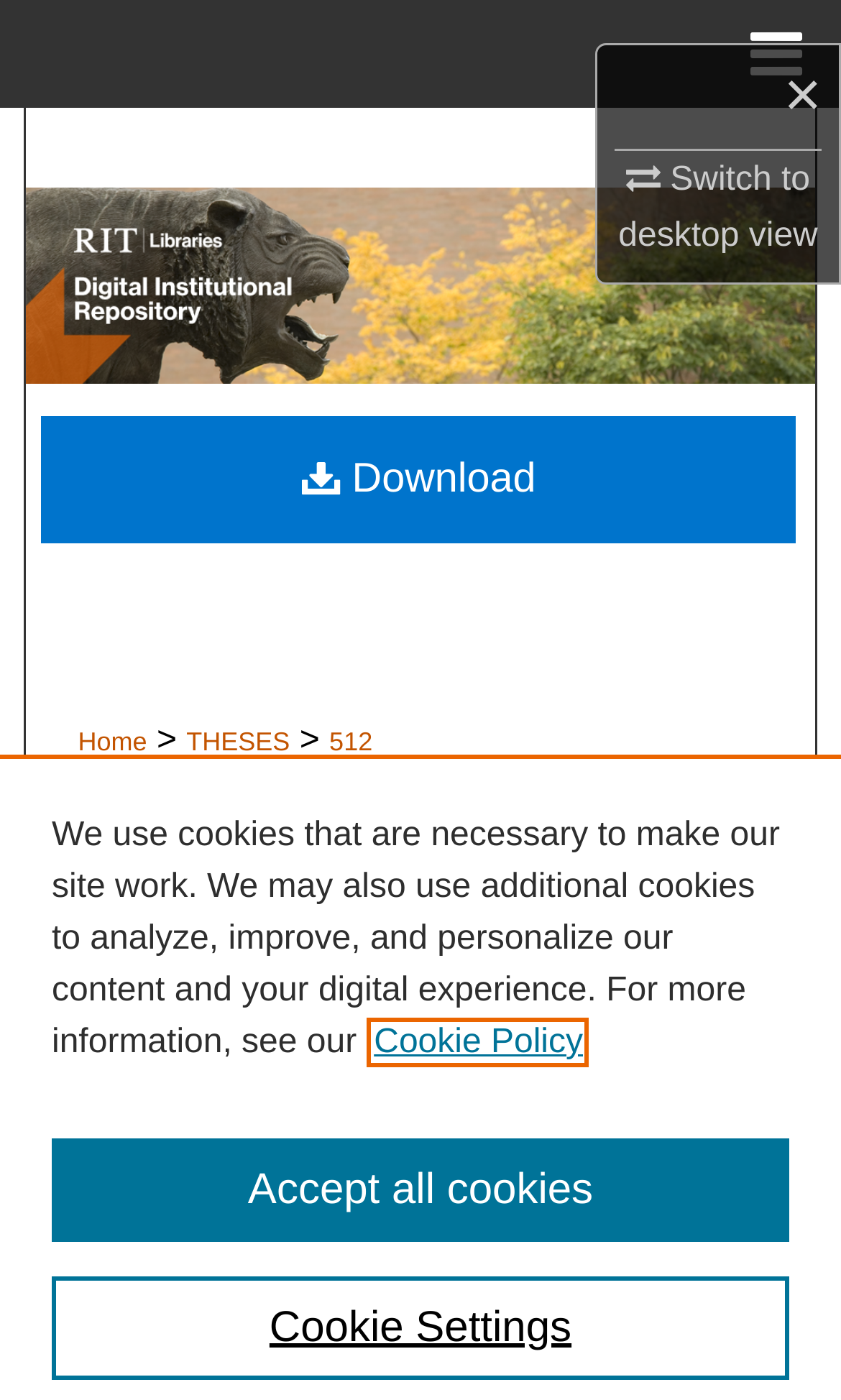Answer this question using a single word or a brief phrase:
What is the type of content available in this repository?

Theses